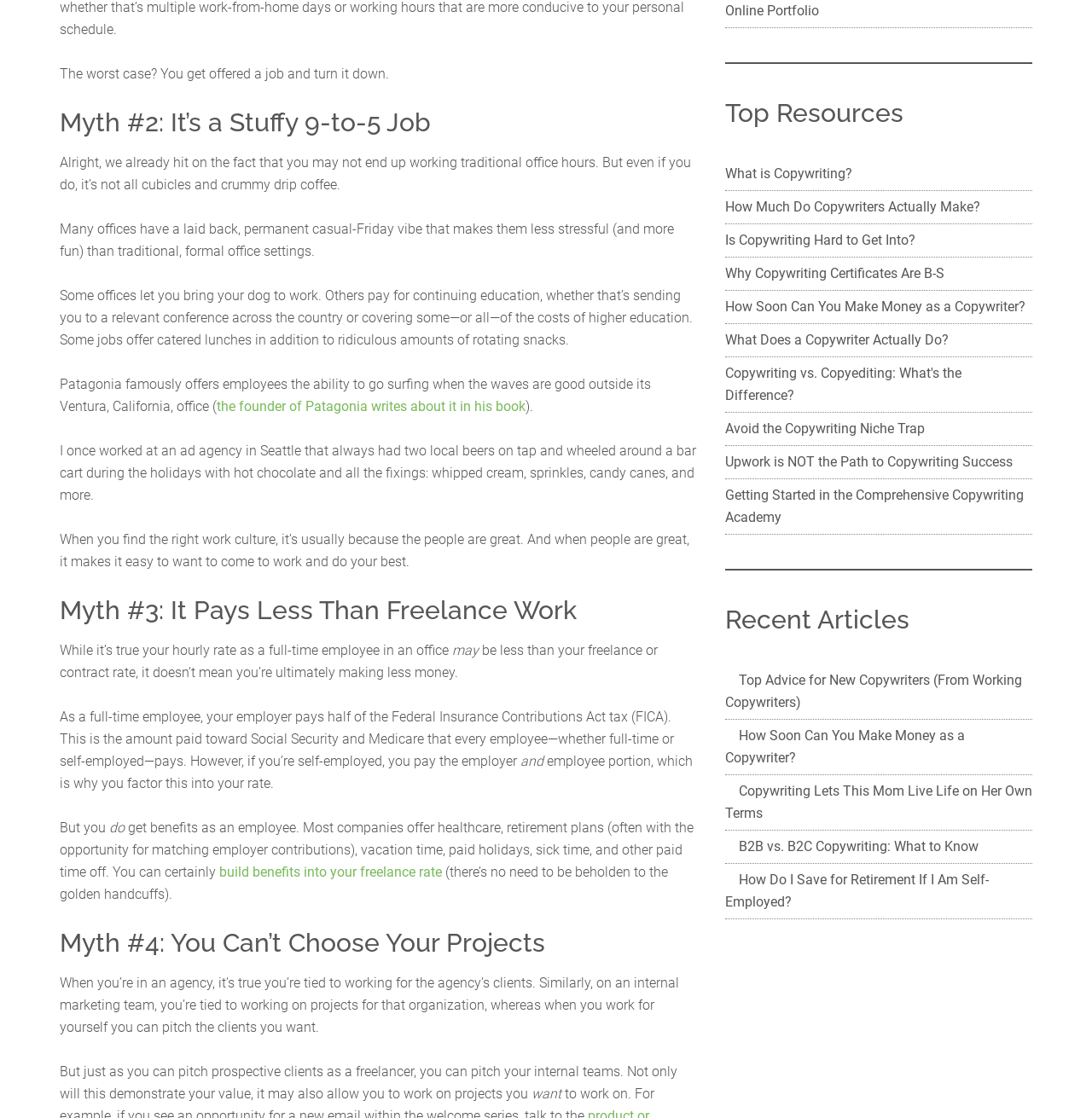What benefit do employees get that freelancers do not?
Based on the image, respond with a single word or phrase.

Employer pays half of FICA tax